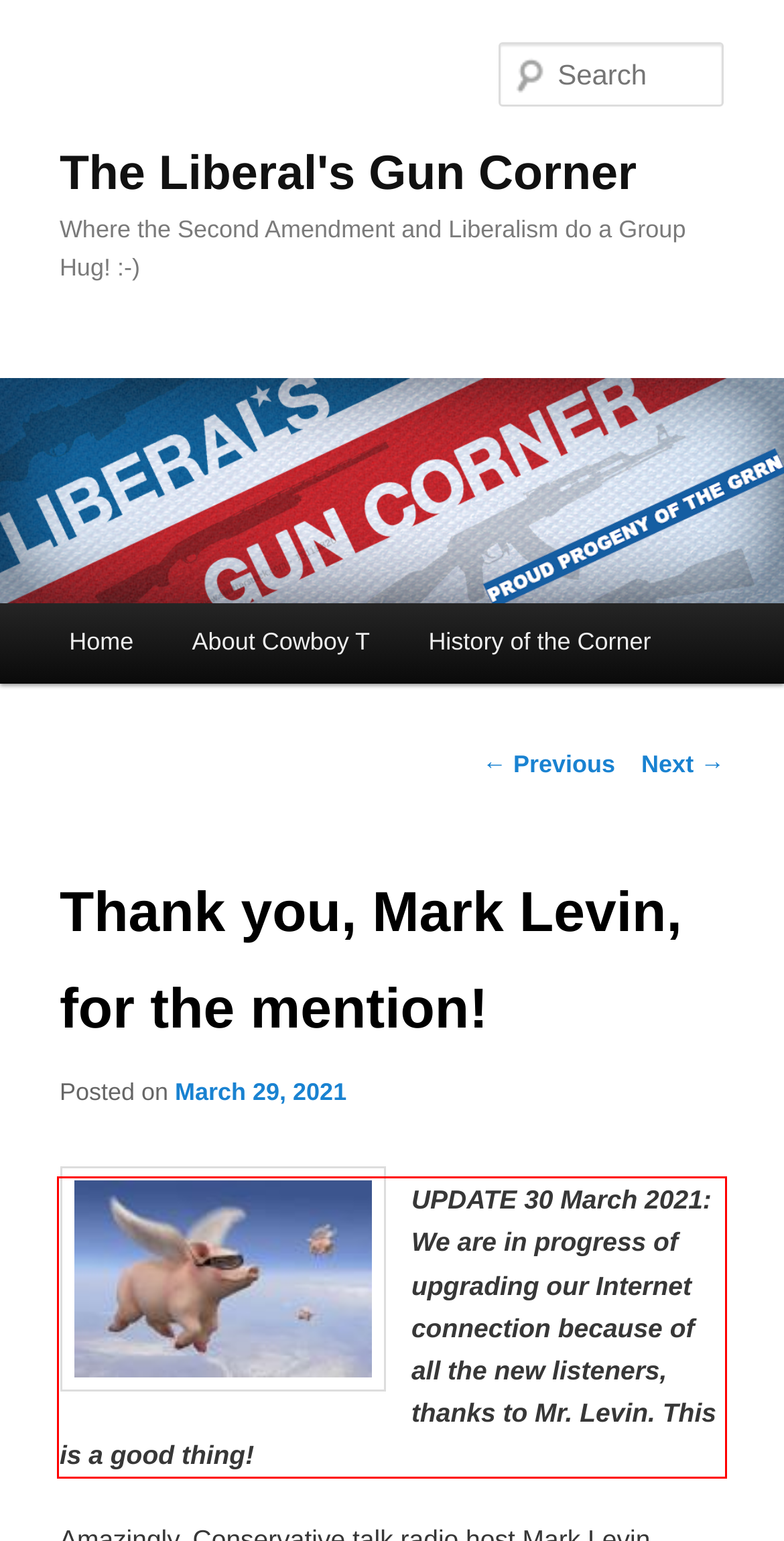Observe the screenshot of the webpage that includes a red rectangle bounding box. Conduct OCR on the content inside this red bounding box and generate the text.

UPDATE 30 March 2021: We are in progress of upgrading our Internet connection because of all the new listeners, thanks to Mr. Levin. This is a good thing!